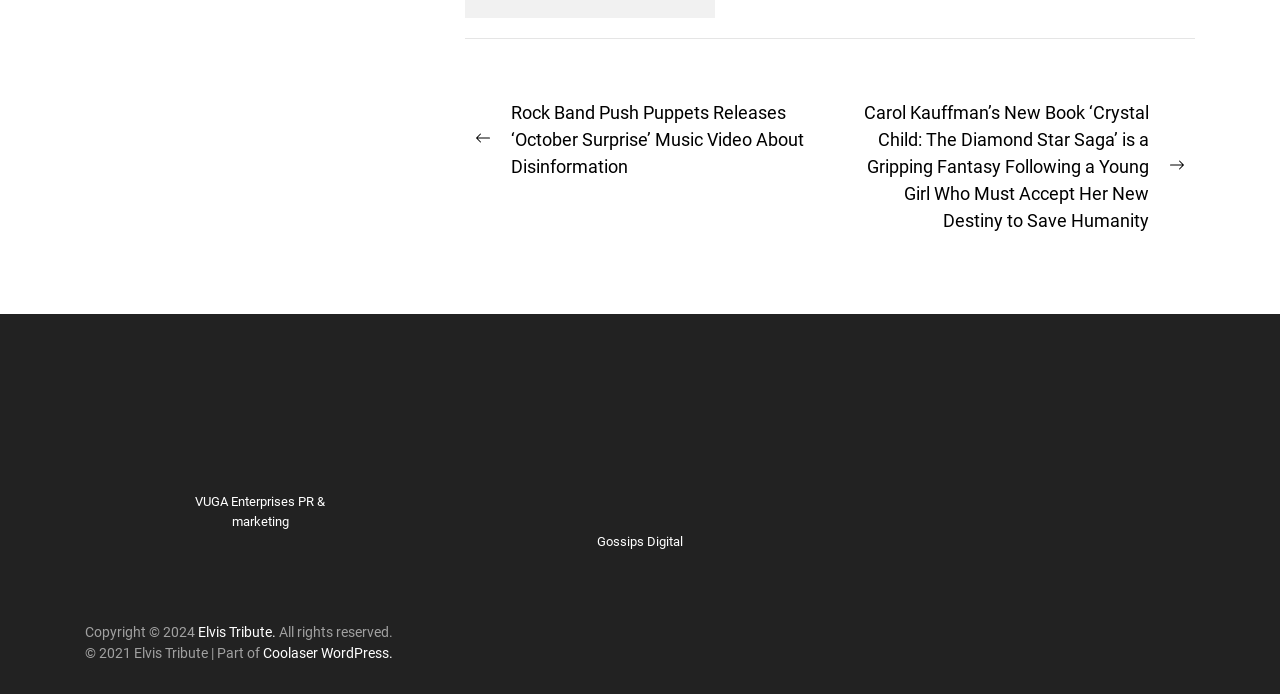Specify the bounding box coordinates for the region that must be clicked to perform the given instruction: "Go to Elvis Tribute".

[0.155, 0.899, 0.218, 0.922]